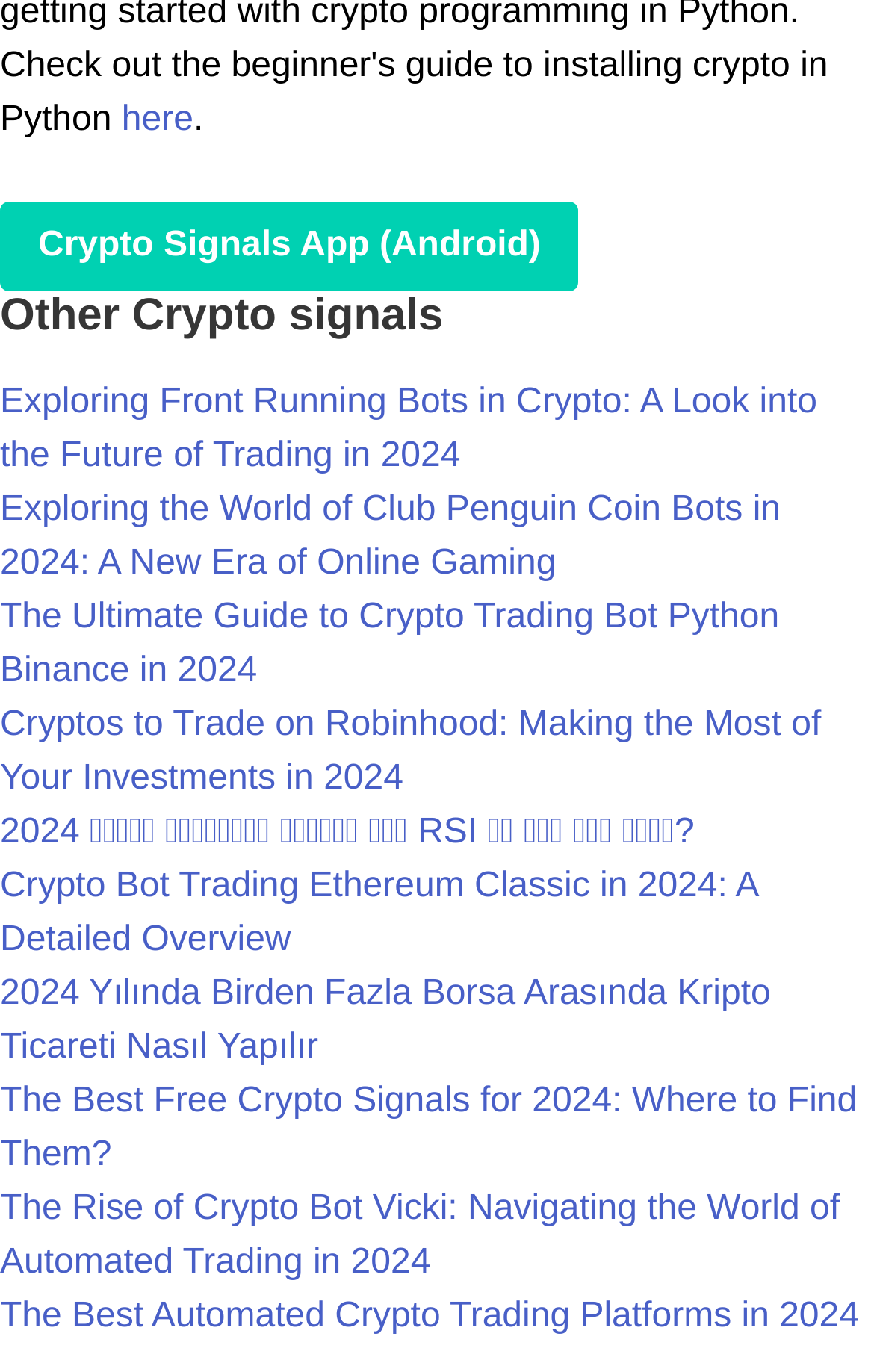What is the theme of the last link?
Use the information from the image to give a detailed answer to the question.

I analyzed the text content of the last link, and it seems to be related to automated crypto trading platforms, which is a theme consistent with the rest of the webpage.